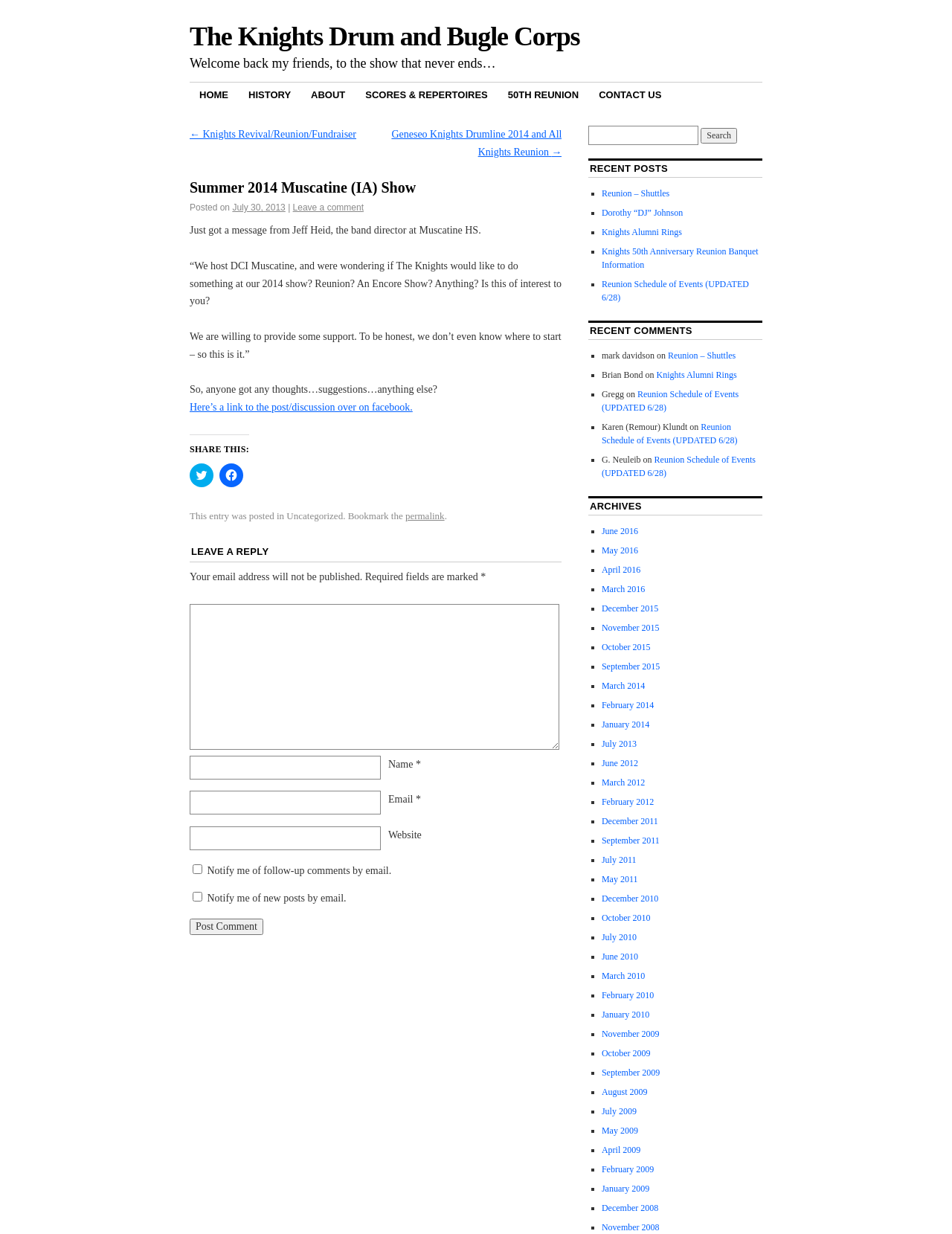Find the bounding box coordinates of the element you need to click on to perform this action: 'Share on Twitter'. The coordinates should be represented by four float values between 0 and 1, in the format [left, top, right, bottom].

[0.199, 0.376, 0.224, 0.395]